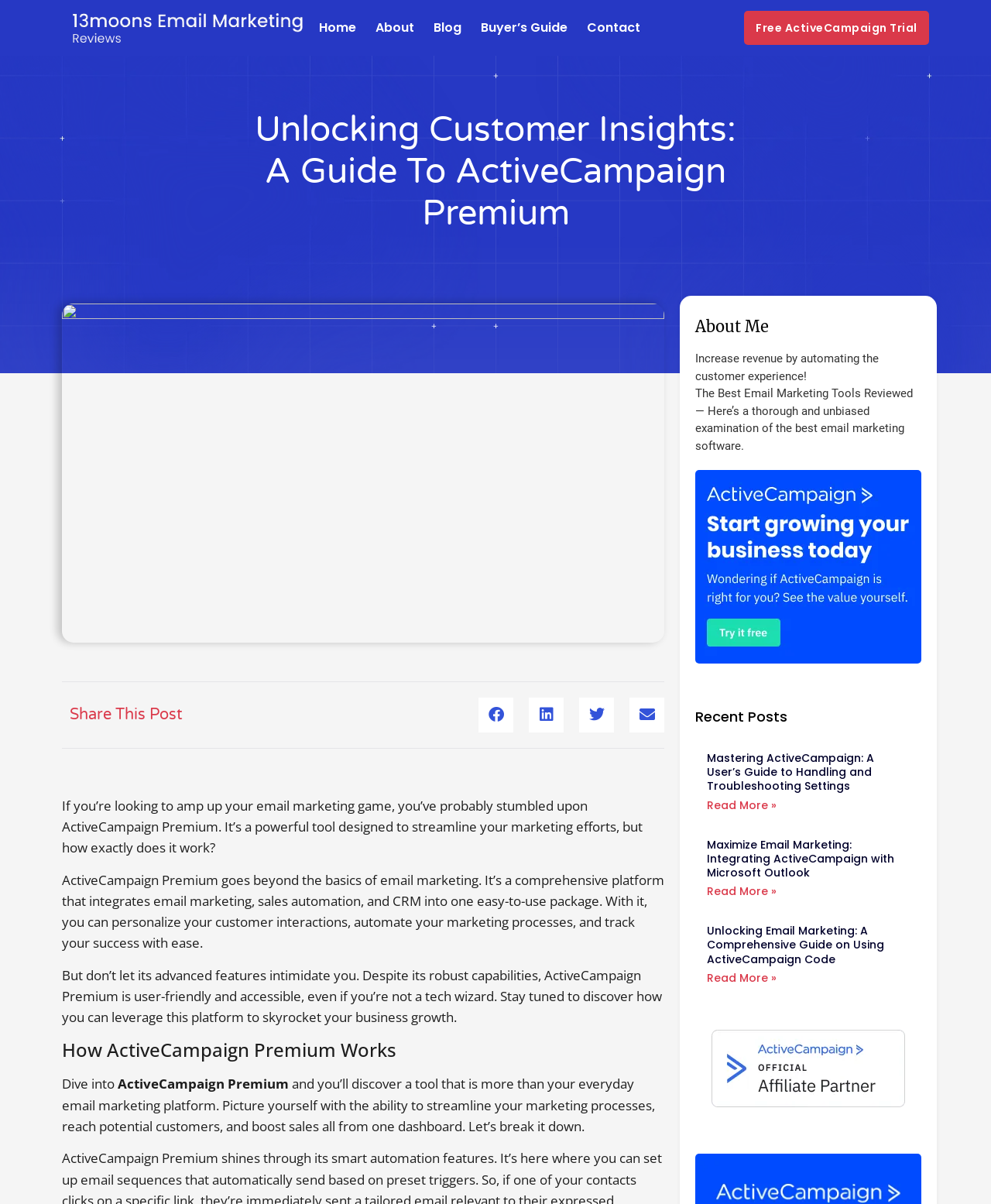Locate the bounding box coordinates of the element that should be clicked to execute the following instruction: "Read more about 'Mastering ActiveCampaign: A User’s Guide to Handling and Troubleshooting Settings'".

[0.713, 0.662, 0.784, 0.675]